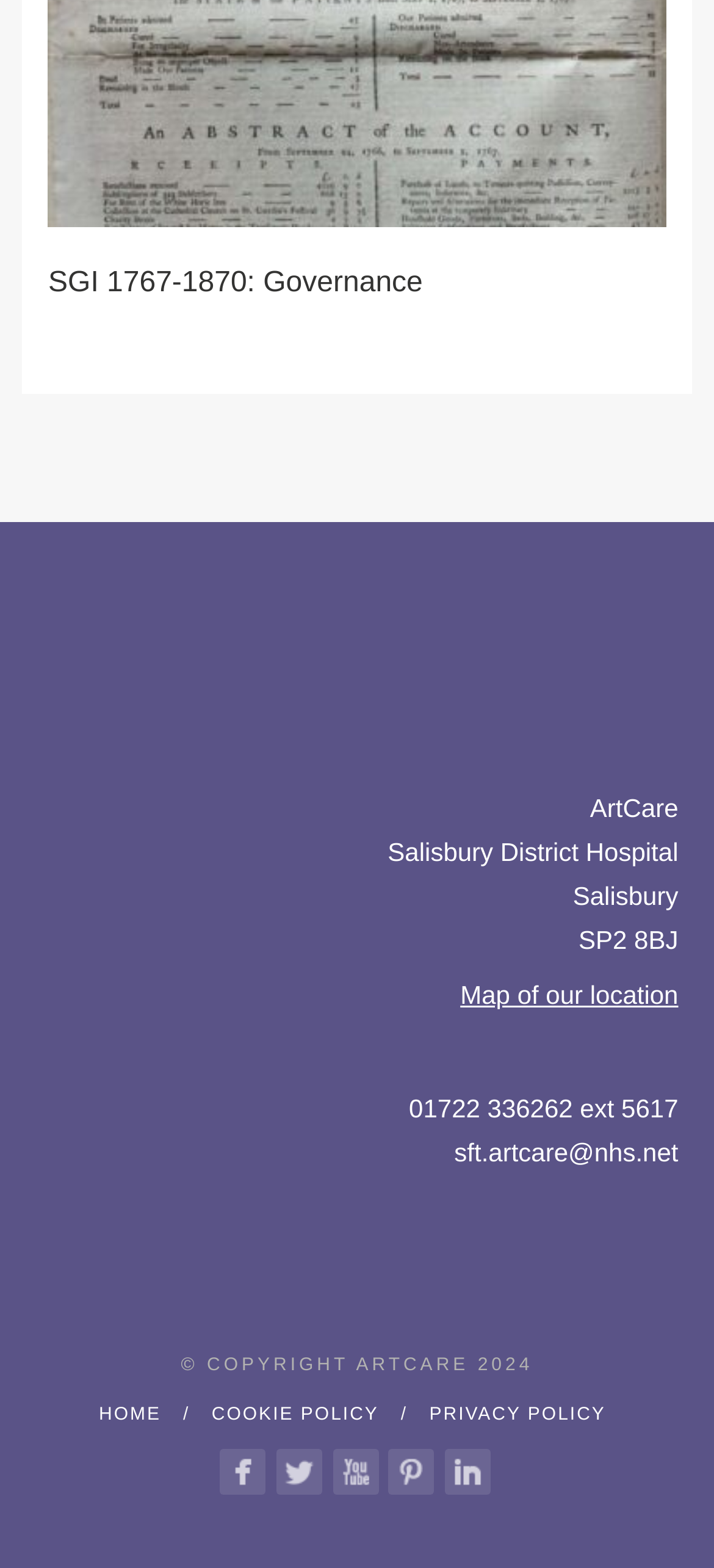Using the element description: "Map of our location", determine the bounding box coordinates. The coordinates should be in the format [left, top, right, bottom], with values between 0 and 1.

[0.645, 0.625, 0.95, 0.644]